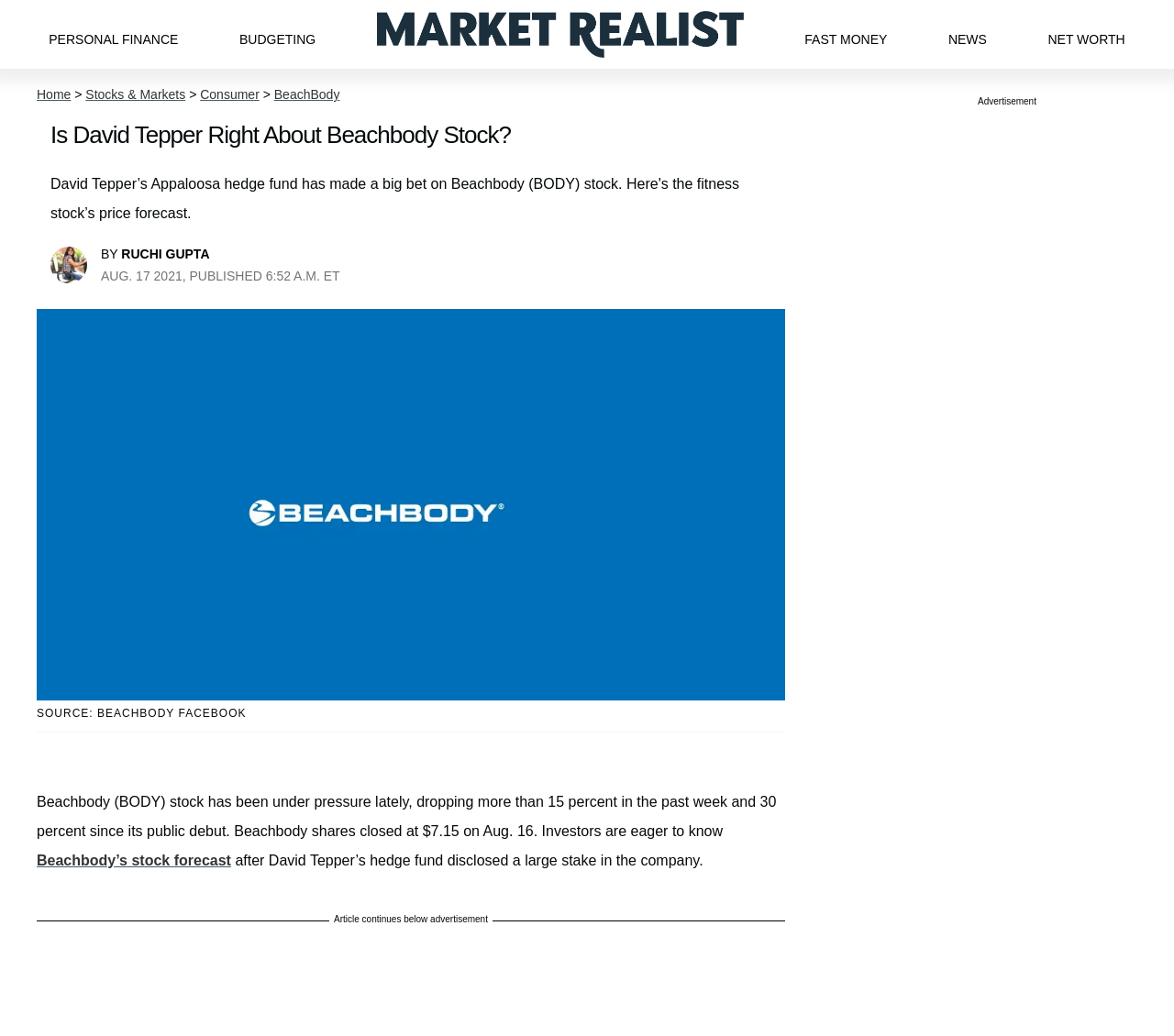Explain the webpage's layout and main content in detail.

The webpage is about Beachbody's stock forecast, specifically discussing David Tepper's hedge fund's large stake in the company. At the top, there are several links to different sections of the website, including "PERSONAL FINANCE", "BUDGETING", "FAST MONEY", "NEWS", and "NET WORTH". The Market Realist Logo is also located at the top.

Below the top links, there is a header section with links to "Home", "Stocks & Markets", "Consumer", and "BeachBody". The main title of the article, "Is David Tepper Right About Beachbody Stock?" is located in this section, along with an image of the author, Ruchi Gupta.

The article begins with a brief introduction, stating that Beachbody's stock has been under pressure, dropping 15% in the past week and 30% since its public debut. The text continues, discussing David Tepper's hedge fund's large stake in the company and its implications for the stock's future.

An image of the Beachbody logo is located in the middle of the page, with a caption "SOURCE: BEACHBODY FACEBOOK". The article continues below the image, with a link to "Beachbody's stock forecast" and a brief summary of the article's content.

There is an advertisement located at the bottom of the page, separated from the main content by a horizontal line.